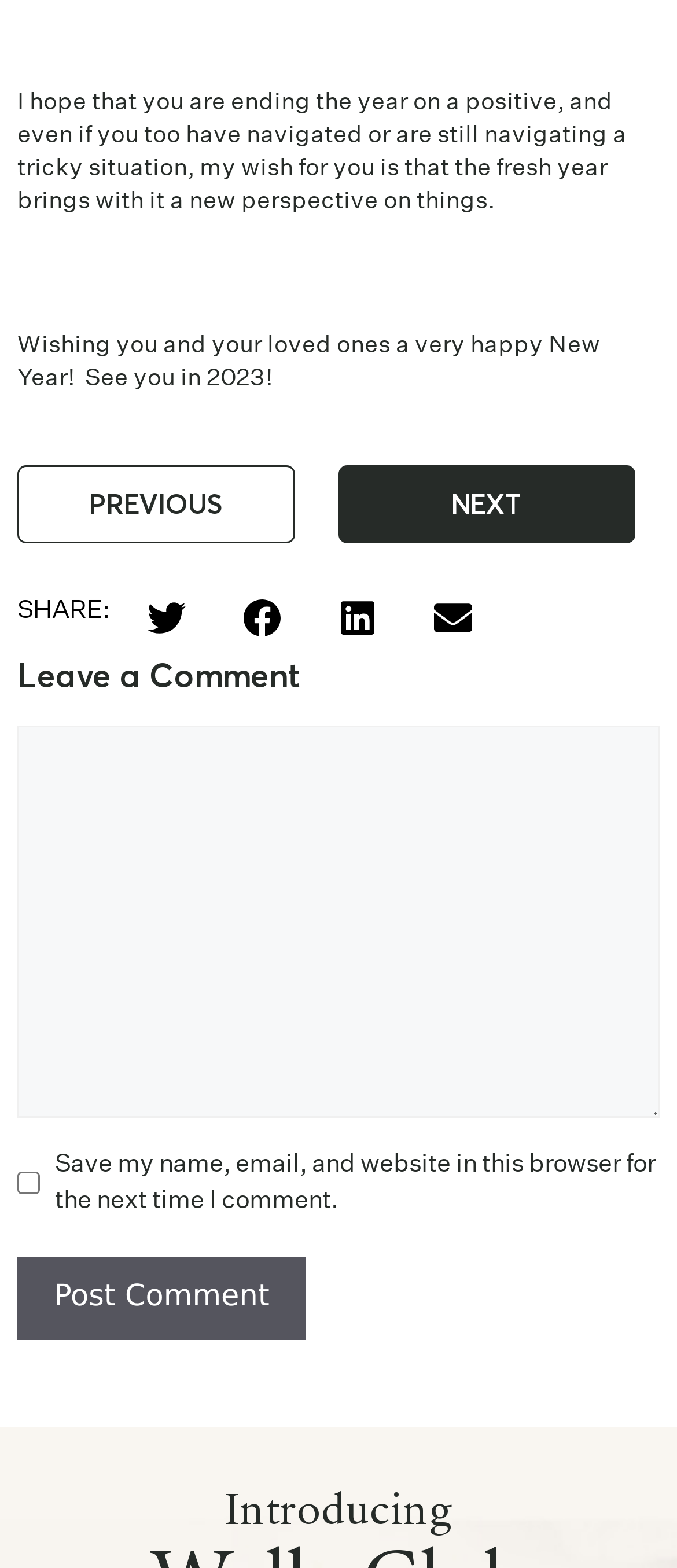Locate the bounding box coordinates of the segment that needs to be clicked to meet this instruction: "Post a comment".

[0.026, 0.802, 0.452, 0.855]